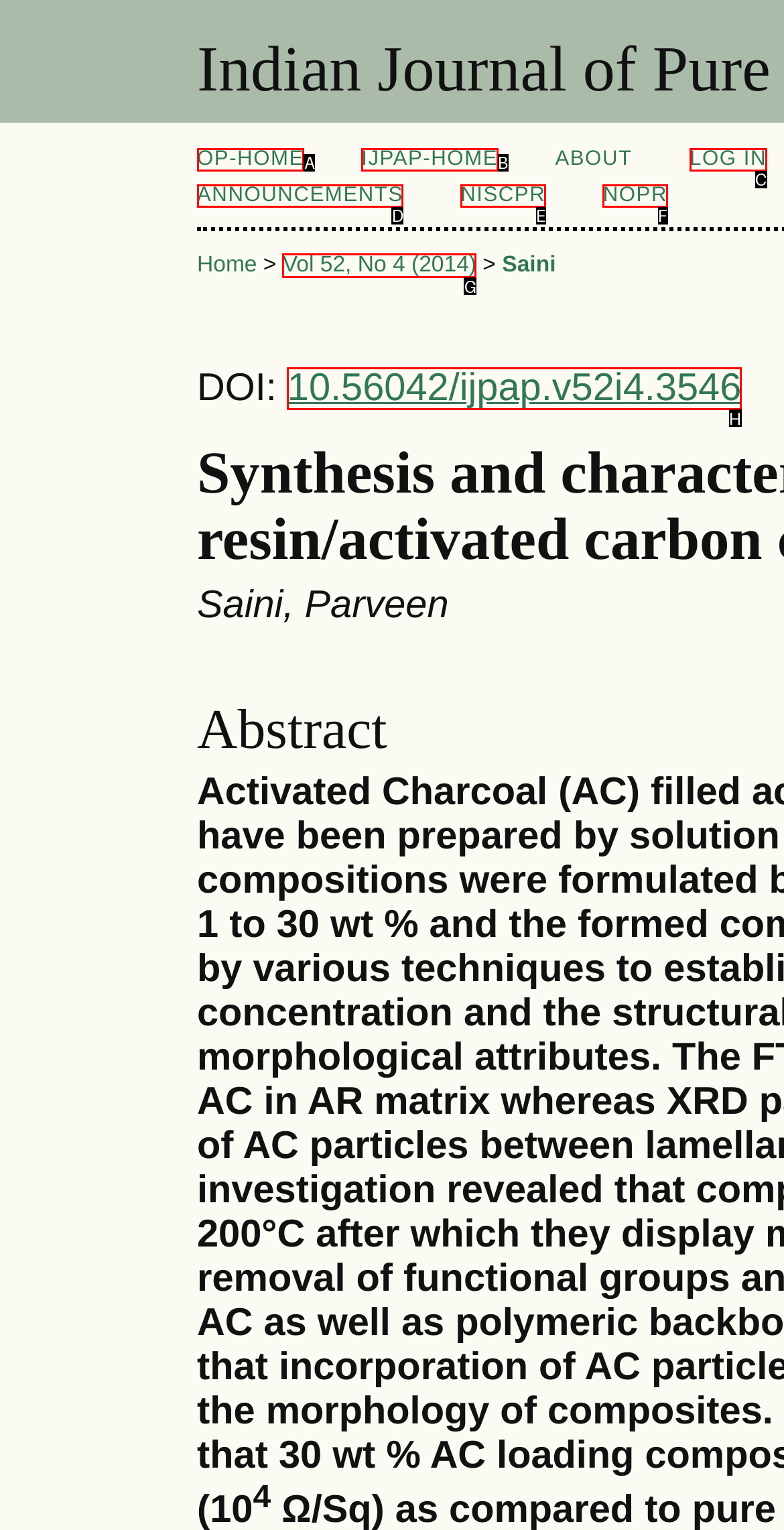Match the following description to a UI element: Vol 52, No 4 (2014)
Provide the letter of the matching option directly.

G